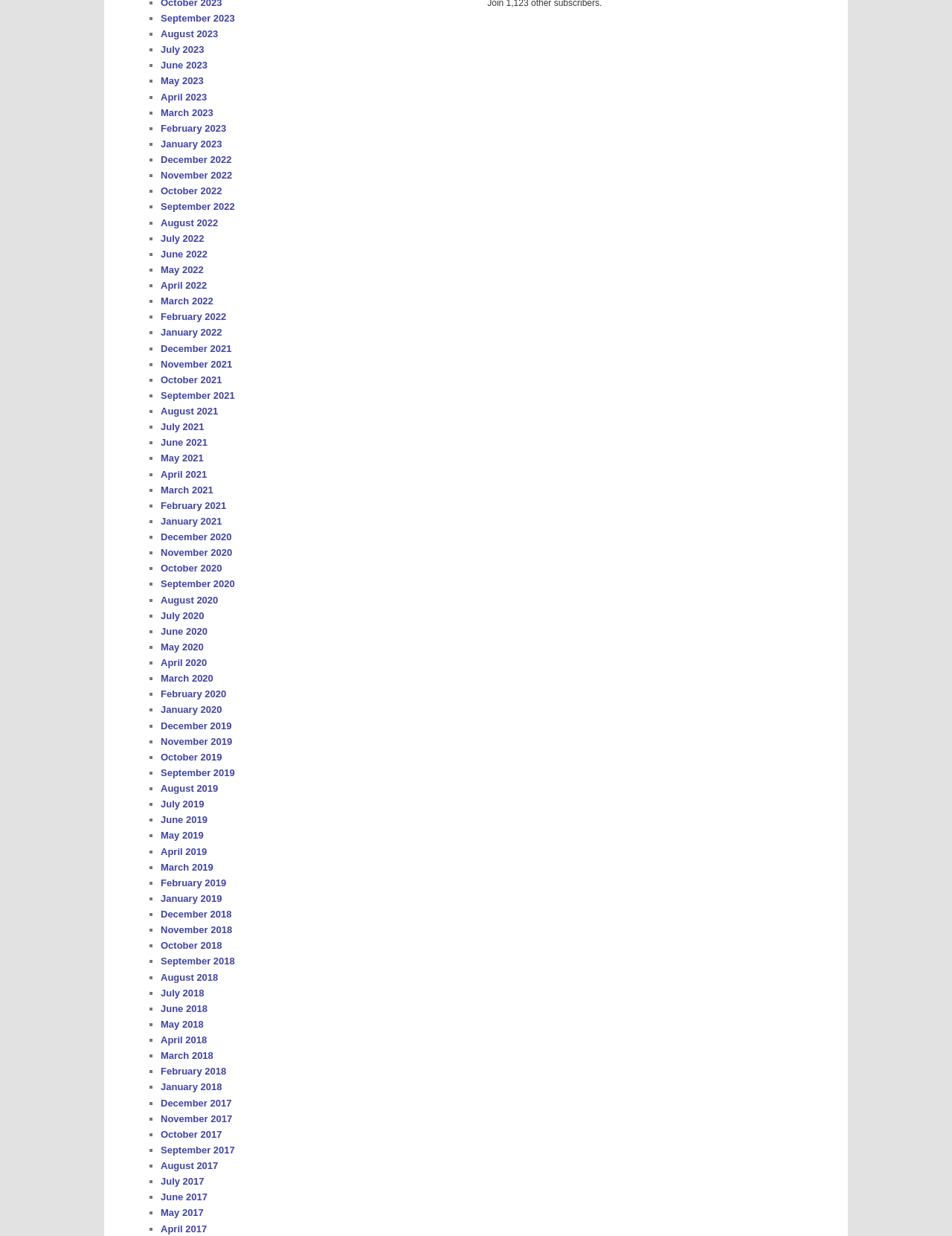Identify the bounding box coordinates of the area that should be clicked in order to complete the given instruction: "Click September 2023". The bounding box coordinates should be four float numbers between 0 and 1, i.e., [left, top, right, bottom].

[0.169, 0.01, 0.247, 0.019]